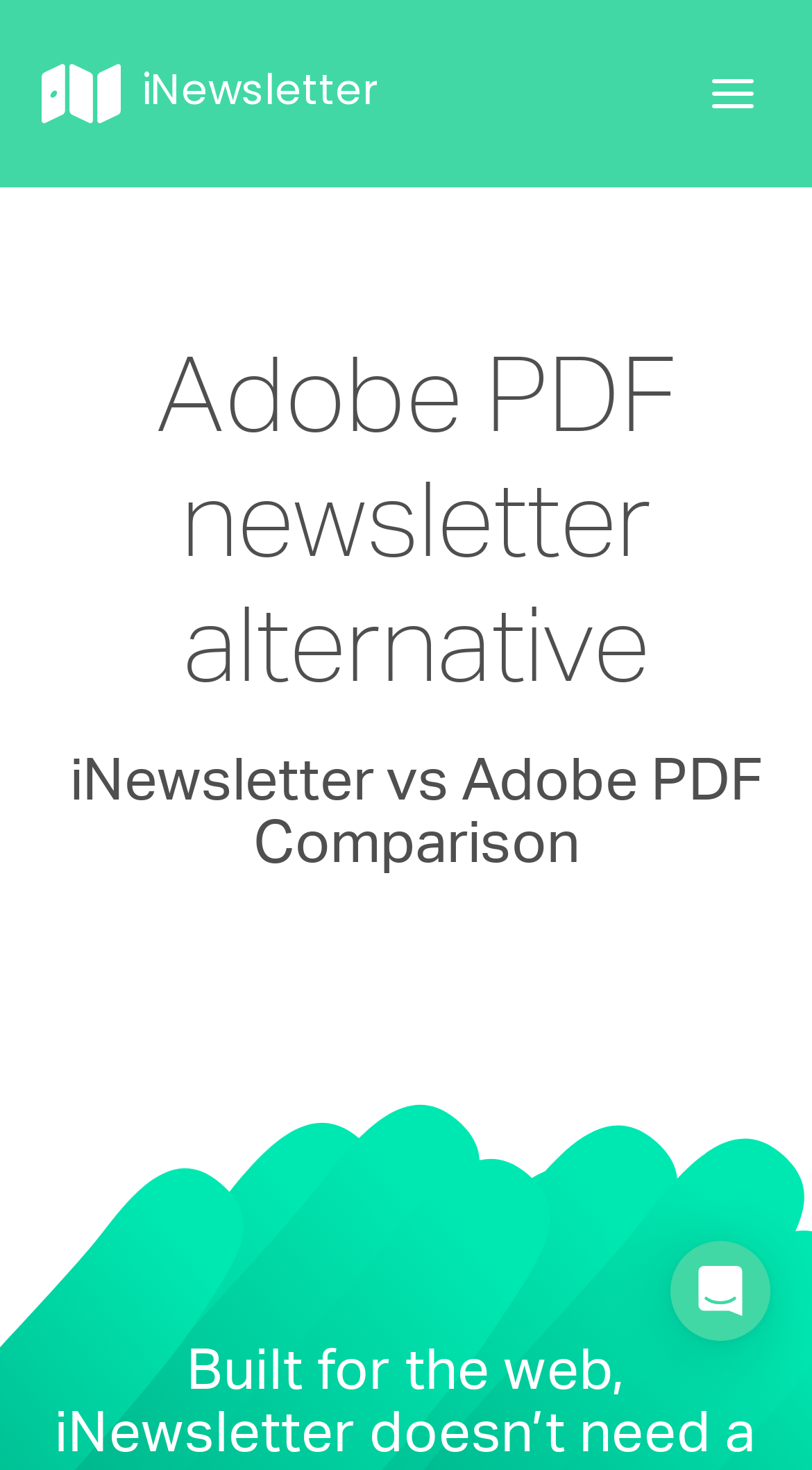Use a single word or phrase to answer the question: What is the alternative to Adobe PDF newsletter?

iNewsletter